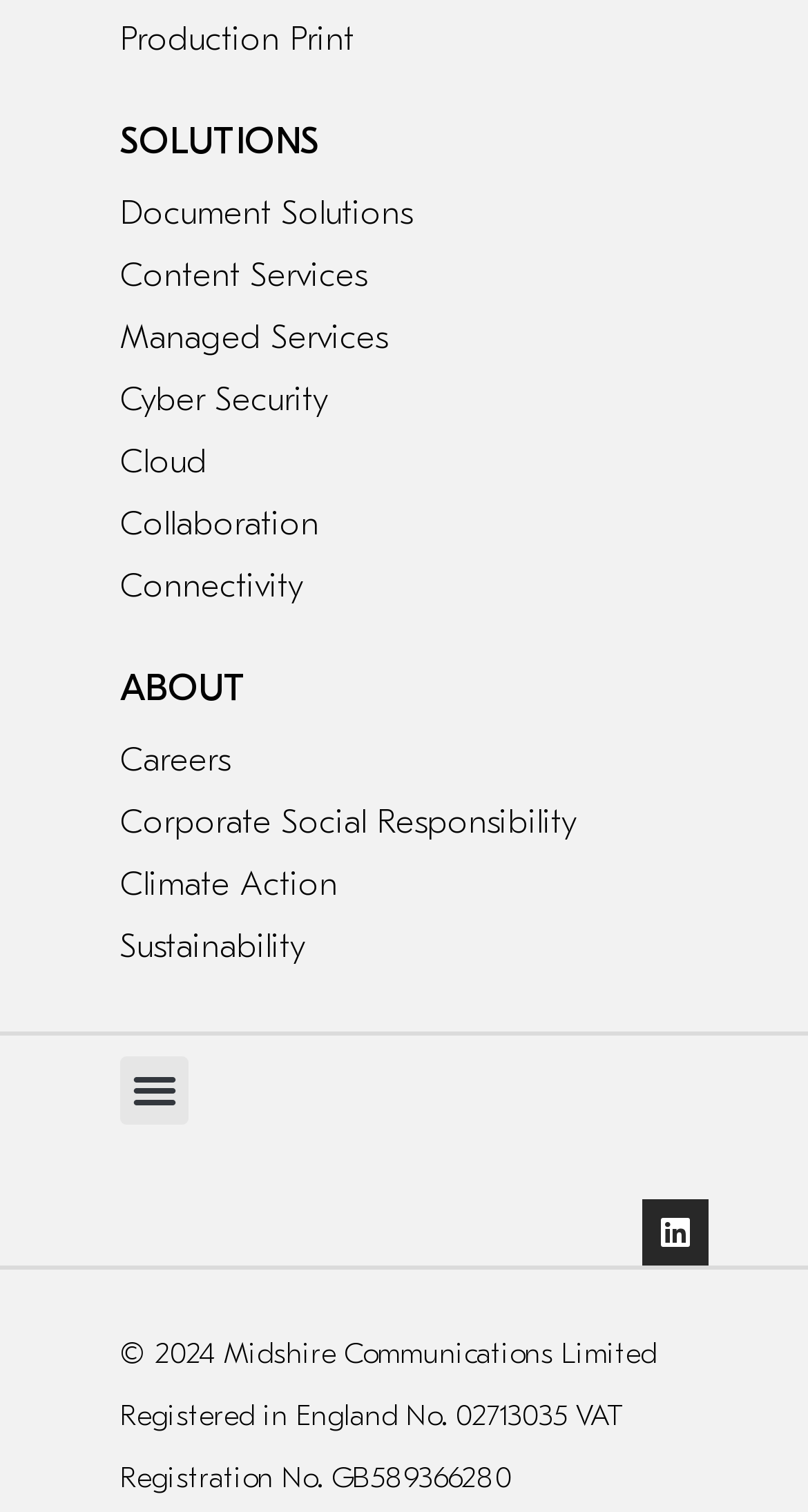What is the company's registration number in England?
Based on the image, please offer an in-depth response to the question.

The static text at the bottom of the page mentions the company's registration number in England as '02713035', which is a unique identifier for the company.